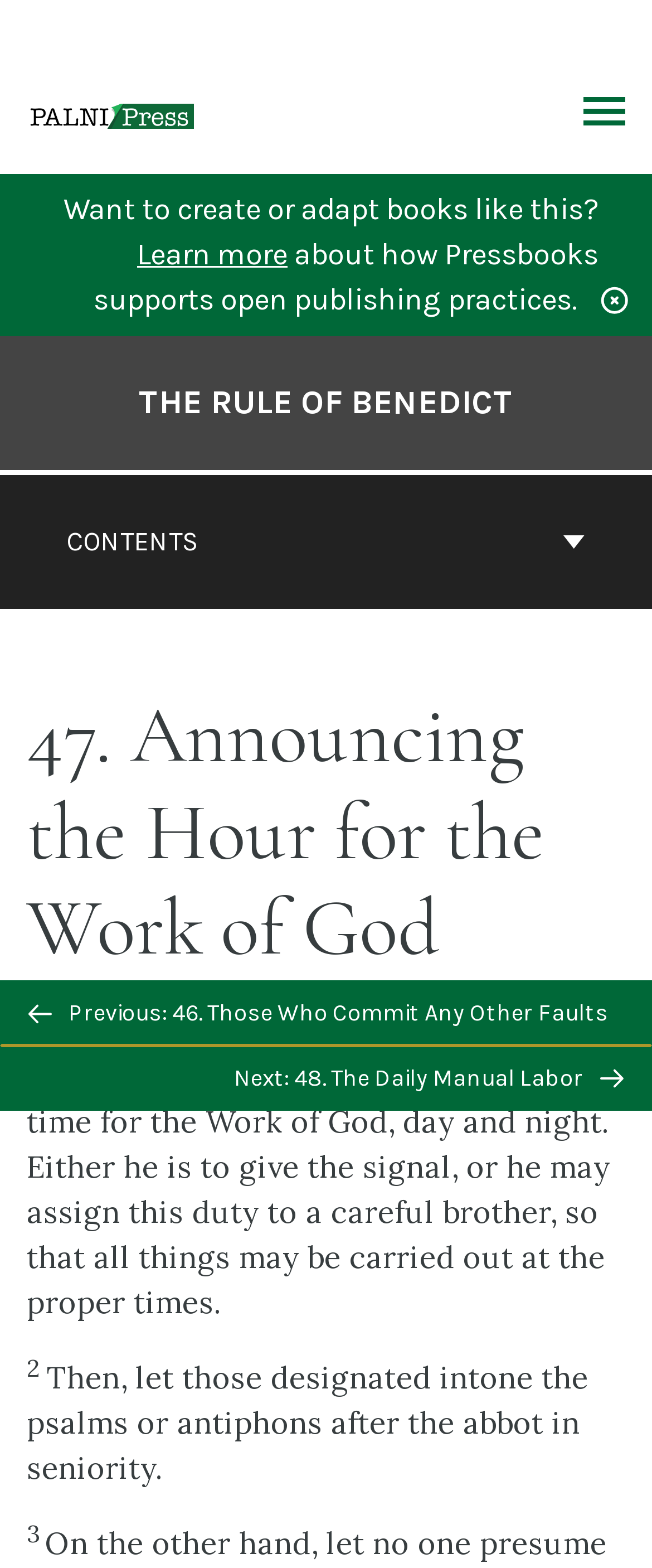Identify the coordinates of the bounding box for the element that must be clicked to accomplish the instruction: "Go to PALNI Pressbooks".

[0.041, 0.062, 0.303, 0.082]